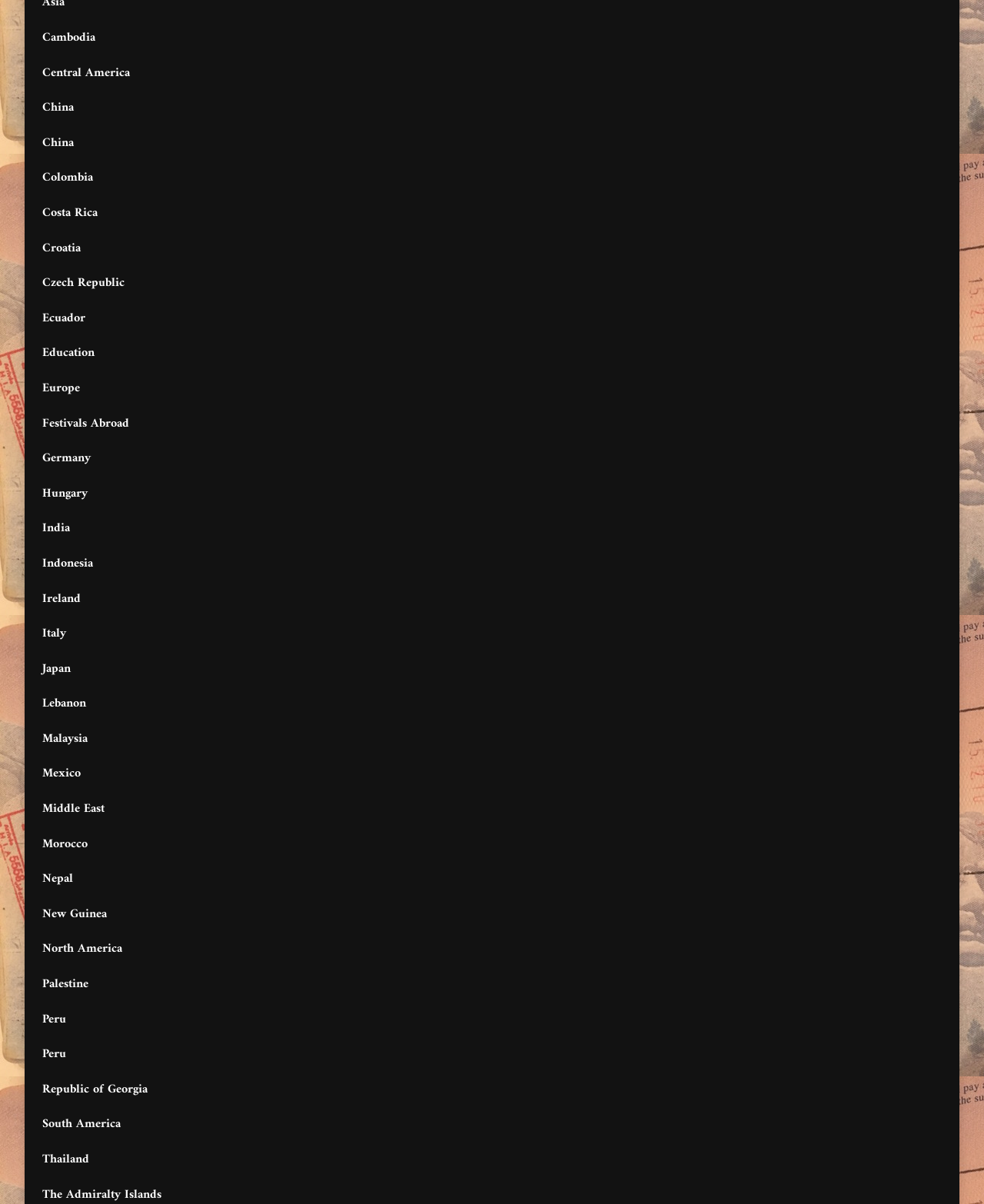What is the last country listed in Asia?
Please give a detailed and elaborate answer to the question based on the image.

The last link on the webpage is 'Thailand', which suggests that it is the last country listed in Asia.